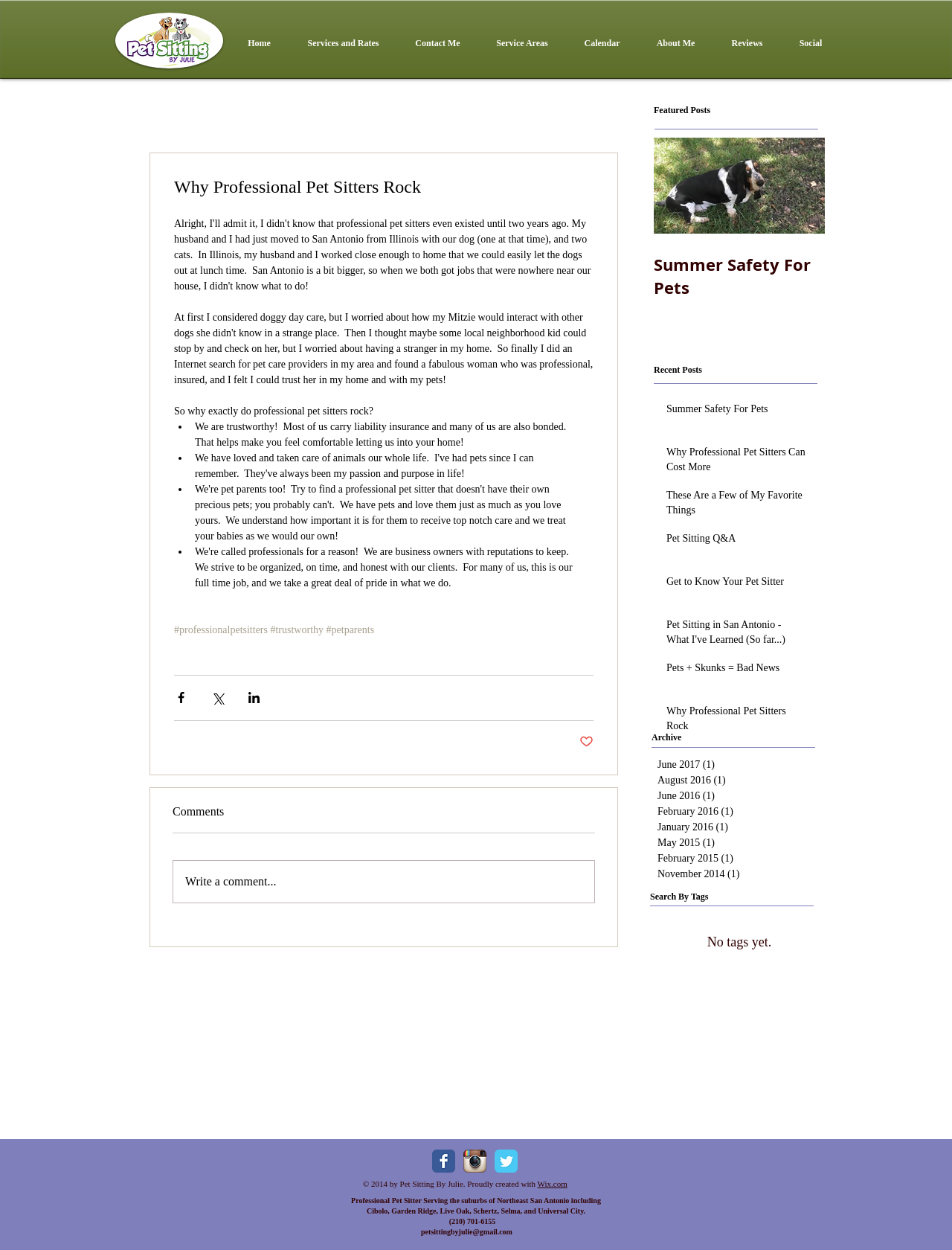Using the information in the image, give a detailed answer to the following question: How many recent posts are listed?

The number of recent posts can be found in the 'Recent Posts' section, which lists 5 posts with links to each post.